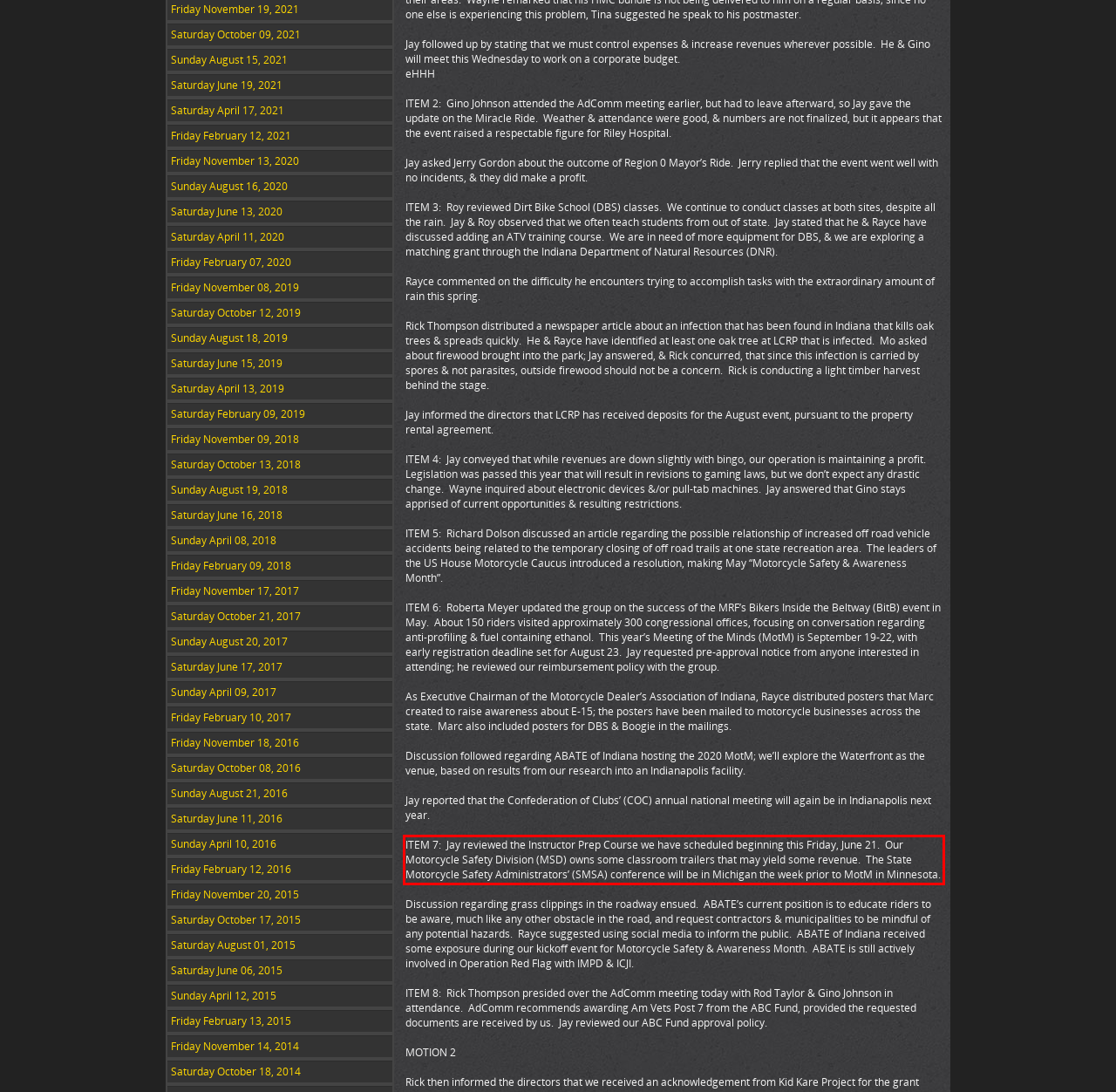Identify the text within the red bounding box on the webpage screenshot and generate the extracted text content.

ITEM 7: Jay reviewed the Instructor Prep Course we have scheduled beginning this Friday, June 21. Our Motorcycle Safety Division (MSD) owns some classroom trailers that may yield some revenue. The State Motorcycle Safety Administrators’ (SMSA) conference will be in Michigan the week prior to MotM in Minnesota.